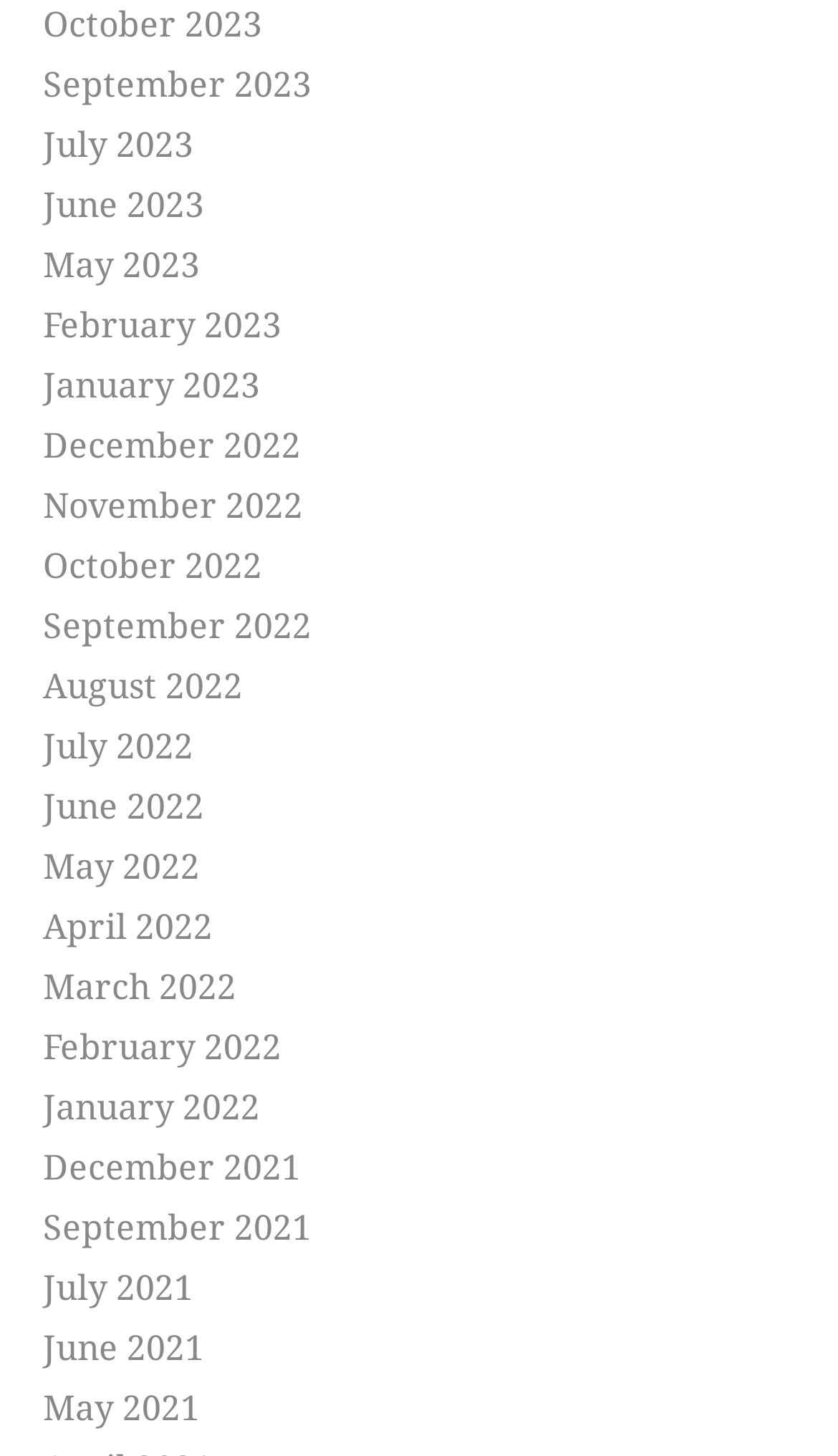Locate the coordinates of the bounding box for the clickable region that fulfills this instruction: "view October 2023".

[0.051, 0.003, 0.313, 0.031]